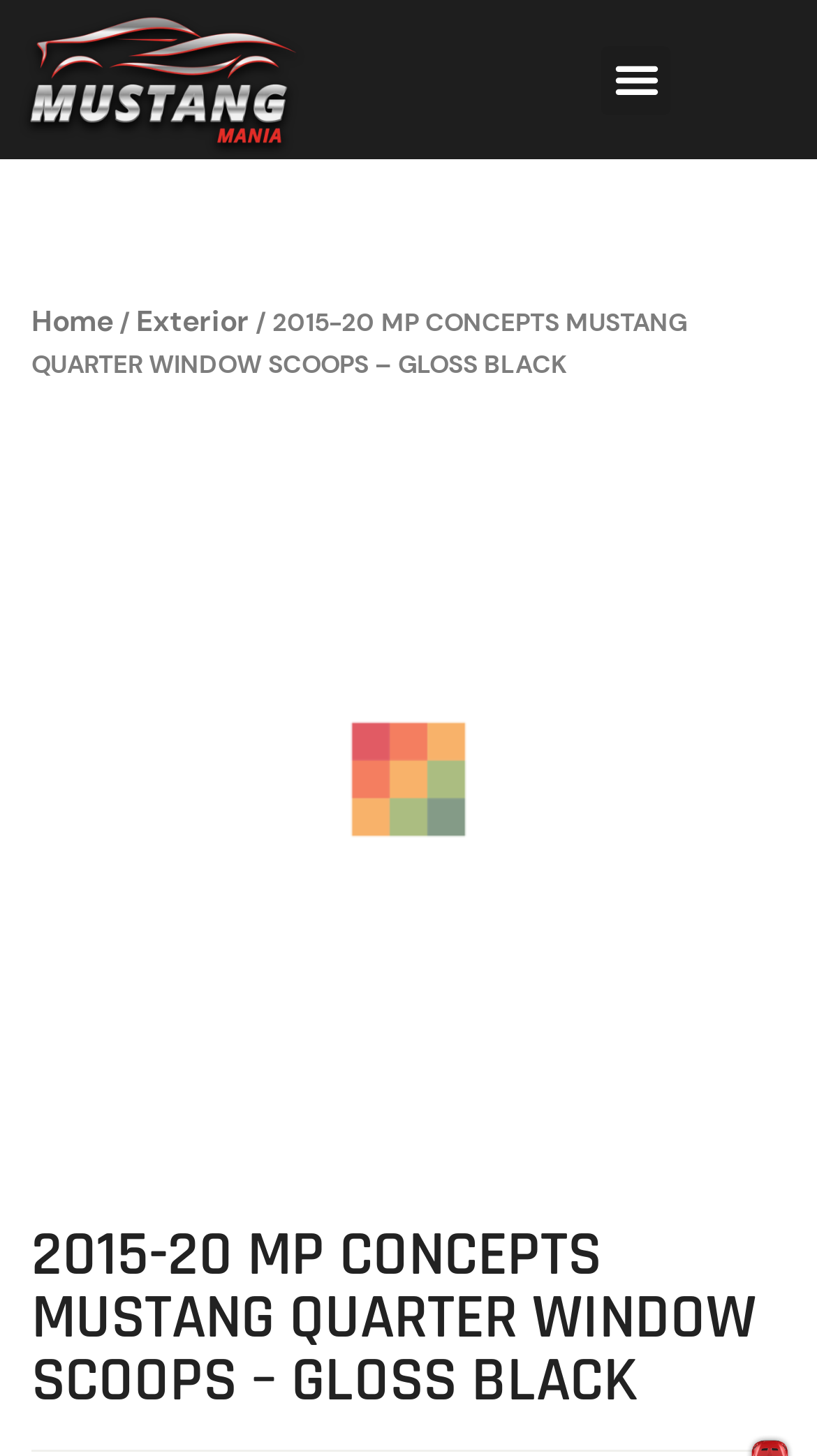Respond with a single word or phrase:
How many images are on the webpage?

2